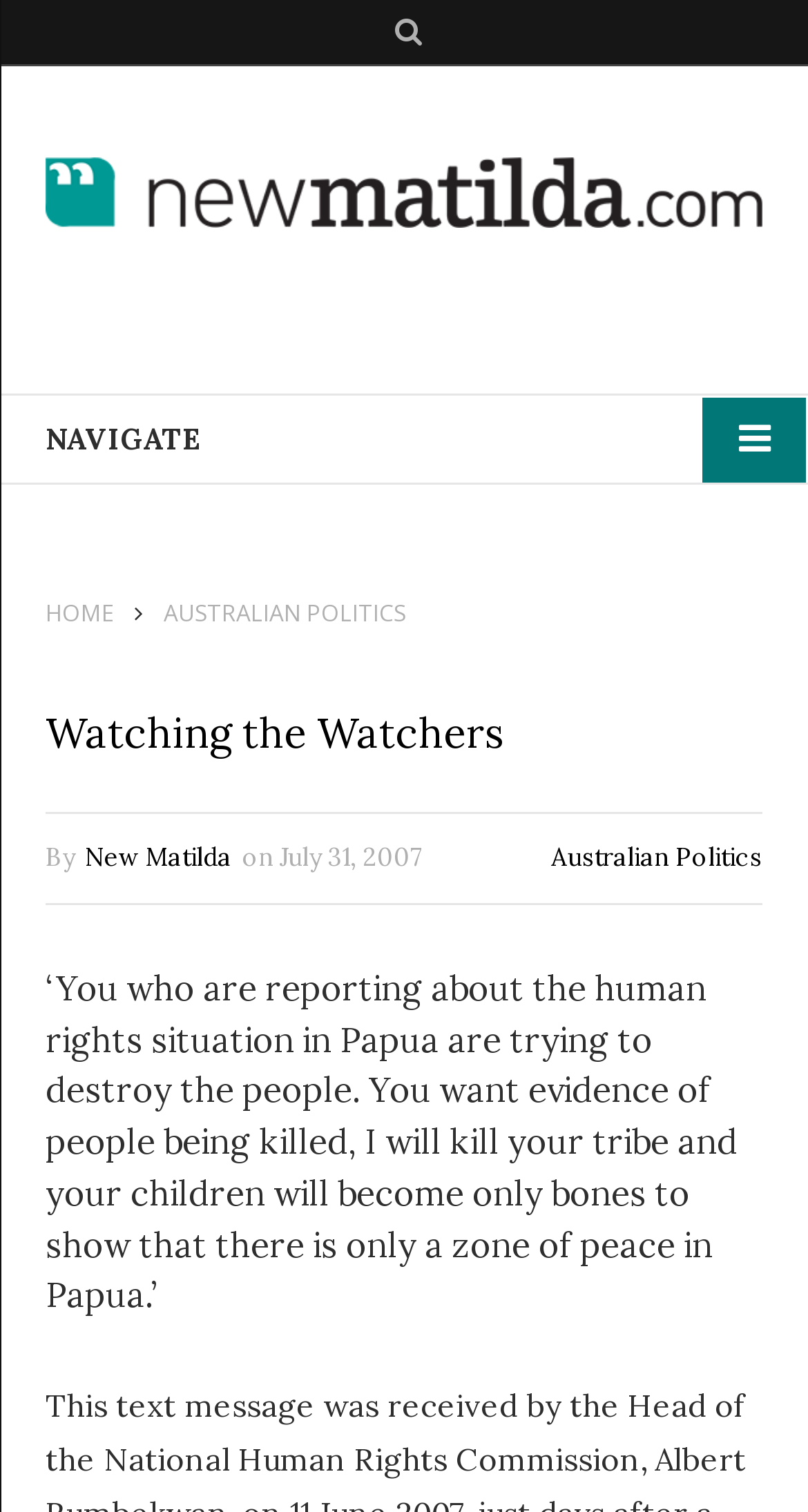Please provide a comprehensive answer to the question based on the screenshot: What is the name of the publication?

I found the answer by looking at the top-left corner of the webpage, where there is a link with the text 'New Matilda' and an image with the same name. This suggests that 'New Matilda' is the name of the publication.